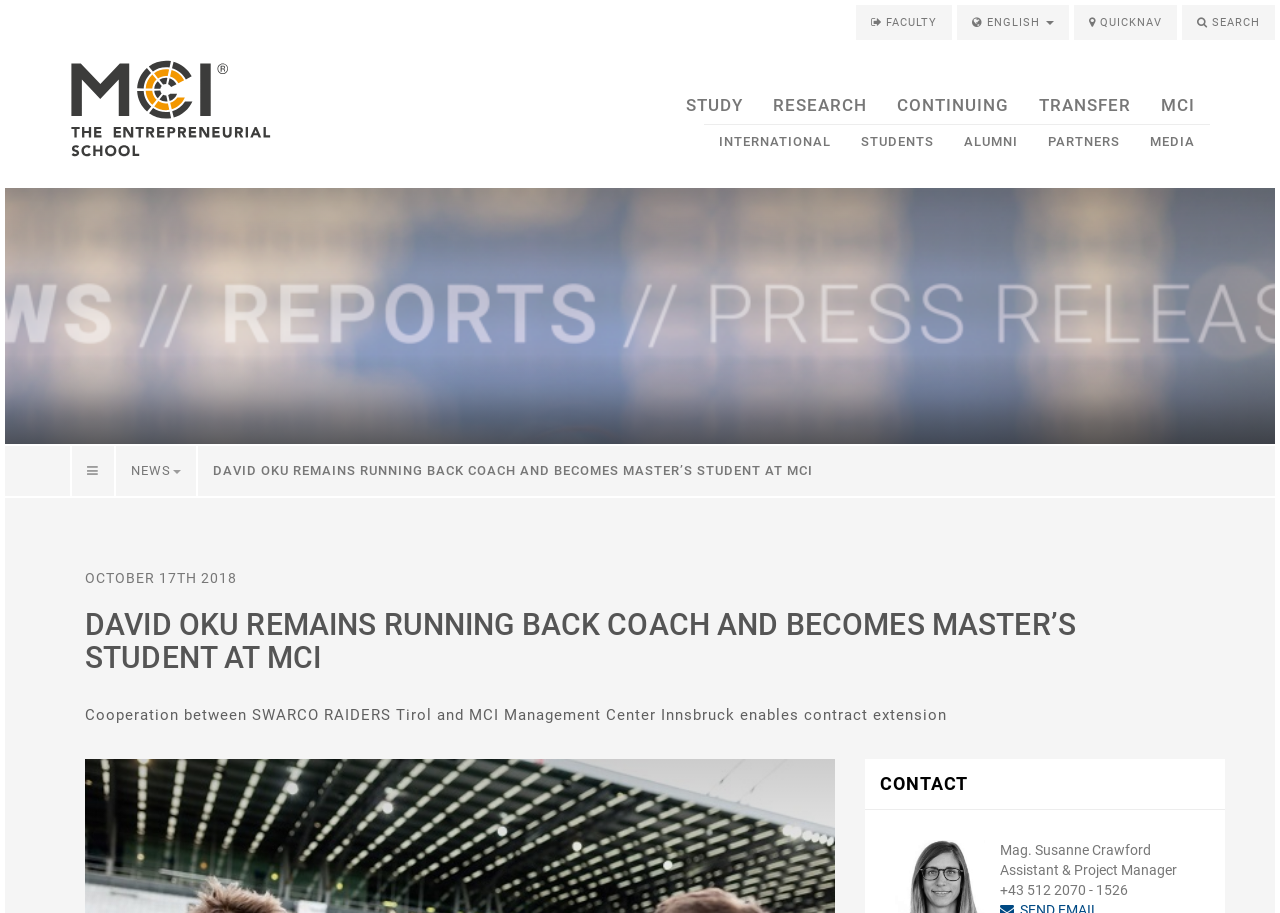Present a detailed account of what is displayed on the webpage.

The webpage appears to be the website of MCI Innsbruck, a management center and university. At the top left corner, there is a logo of MCI Innsbruck. Next to the logo, there are five buttons: FACULTY, ENGLISH, QUICKNAV, SEARCH, and another button with no text. 

Below the top navigation bar, there are six main links: STUDY, RESEARCH, CONTINUING, TRANSFER, MCI, and INTERNATIONAL. These links are positioned horizontally and take up most of the width of the page. 

Below these main links, there are six more links: STUDENTS, ALUMNI, PARTNERS, MEDIA, and two more links with no text. These links are also positioned horizontally and are aligned with the main links above.

On the left side of the page, there are three buttons: a button with no text, NEWS, and another button with no text. These buttons are stacked vertically.

The main content of the page is an article about David Oku, who remains the running back coach and becomes a master's student at MCI. The article title is "DAVID OKU REMAINS RUNNING BACK COACH AND BECOMES MASTER’S STUDENT AT MCI" and is positioned below the navigation buttons on the left side. The article text is divided into two paragraphs: the first paragraph mentions the cooperation between SWARCO RAIDERS Tirol and MCI Management Center Innsbruck, and the second paragraph is not explicitly mentioned but seems to be related to the article title.

At the bottom of the page, there is a contact section with the text "CONTACT" and a phone number "+43 512 2070 - 1526".